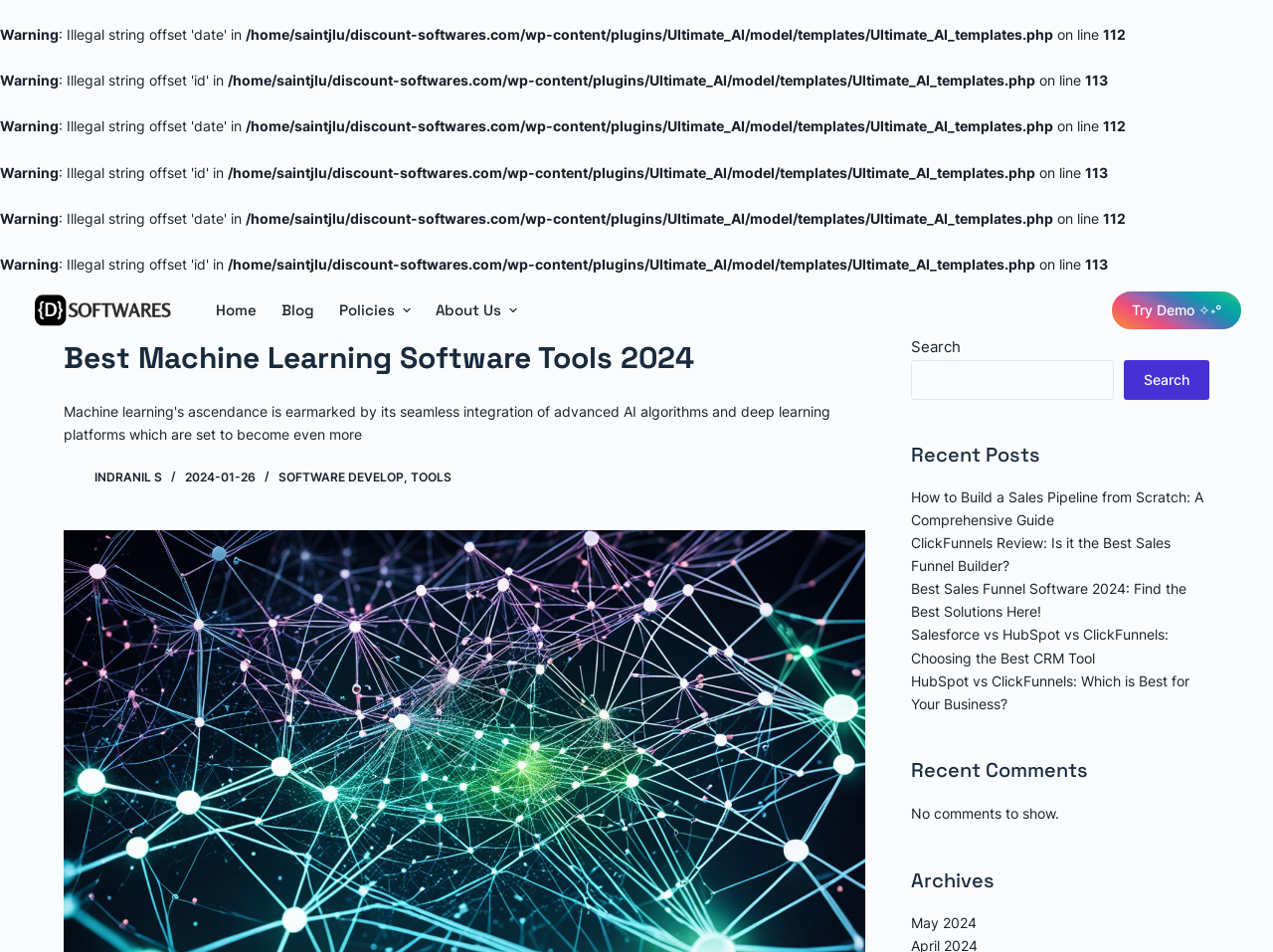Refer to the image and provide an in-depth answer to the question:
How many menu items are in the header menu?

I counted the menu items in the header menu, which are 'Home', 'Blog', 'Policies', 'About Us', and two 'Expand dropdown menu' items, totaling 6 menu items.